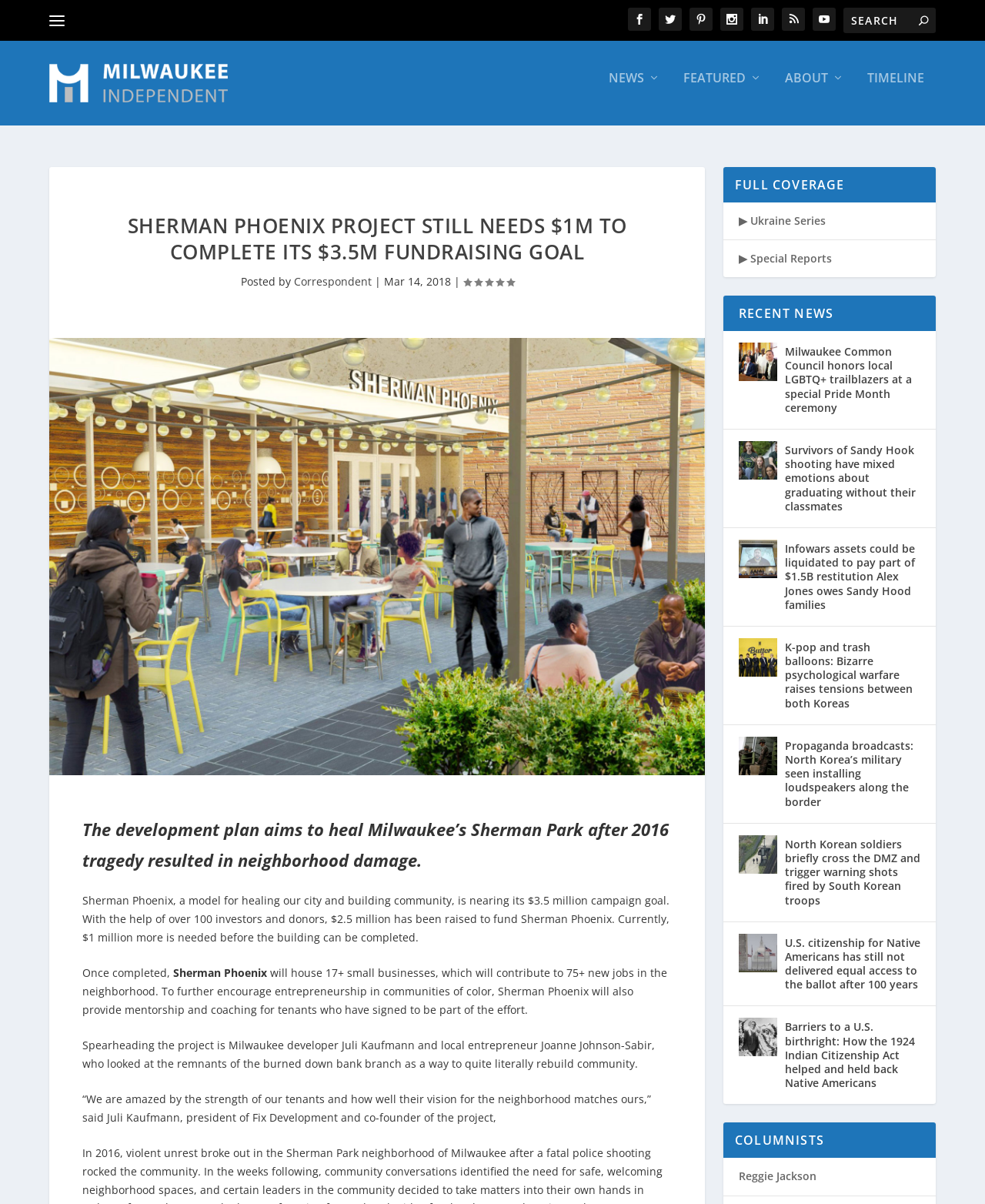Bounding box coordinates should be provided in the format (top-left x, top-left y, bottom-right x, bottom-right y) with all values between 0 and 1. Identify the bounding box for this UI element: News

[0.618, 0.068, 0.67, 0.113]